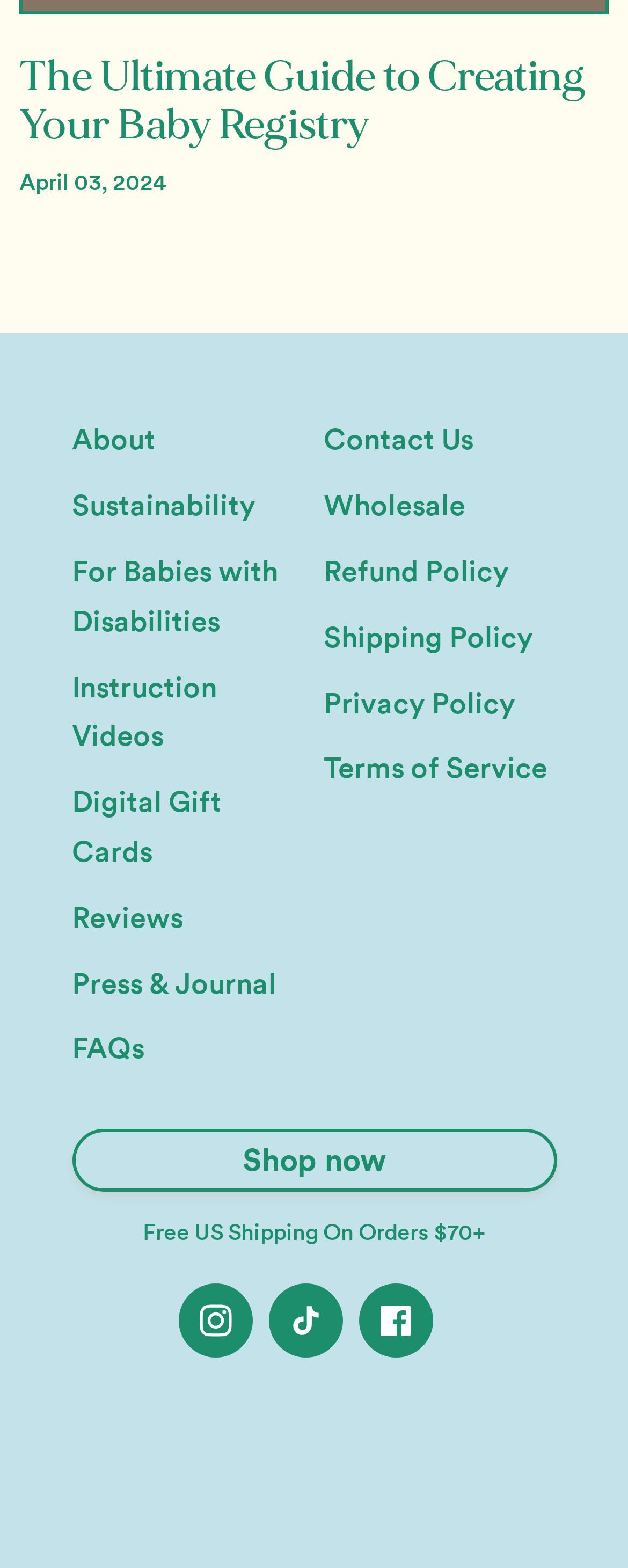Provide your answer in a single word or phrase: 
What is the date mentioned on the webpage?

April 03, 2024